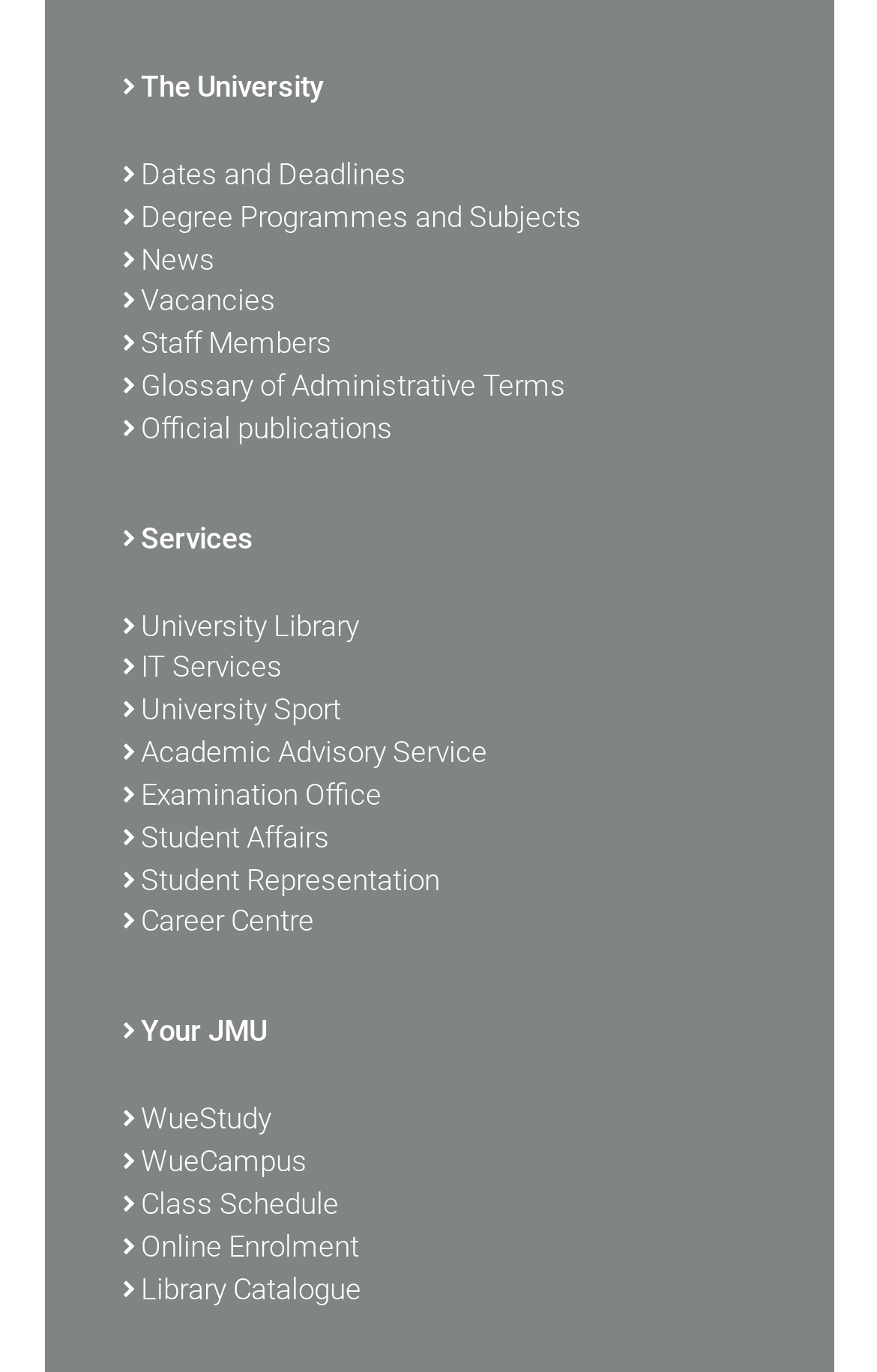Identify the bounding box coordinates of the region that needs to be clicked to carry out this instruction: "Visit the Career Centre". Provide these coordinates as four float numbers ranging from 0 to 1, i.e., [left, top, right, bottom].

[0.14, 0.658, 0.86, 0.689]